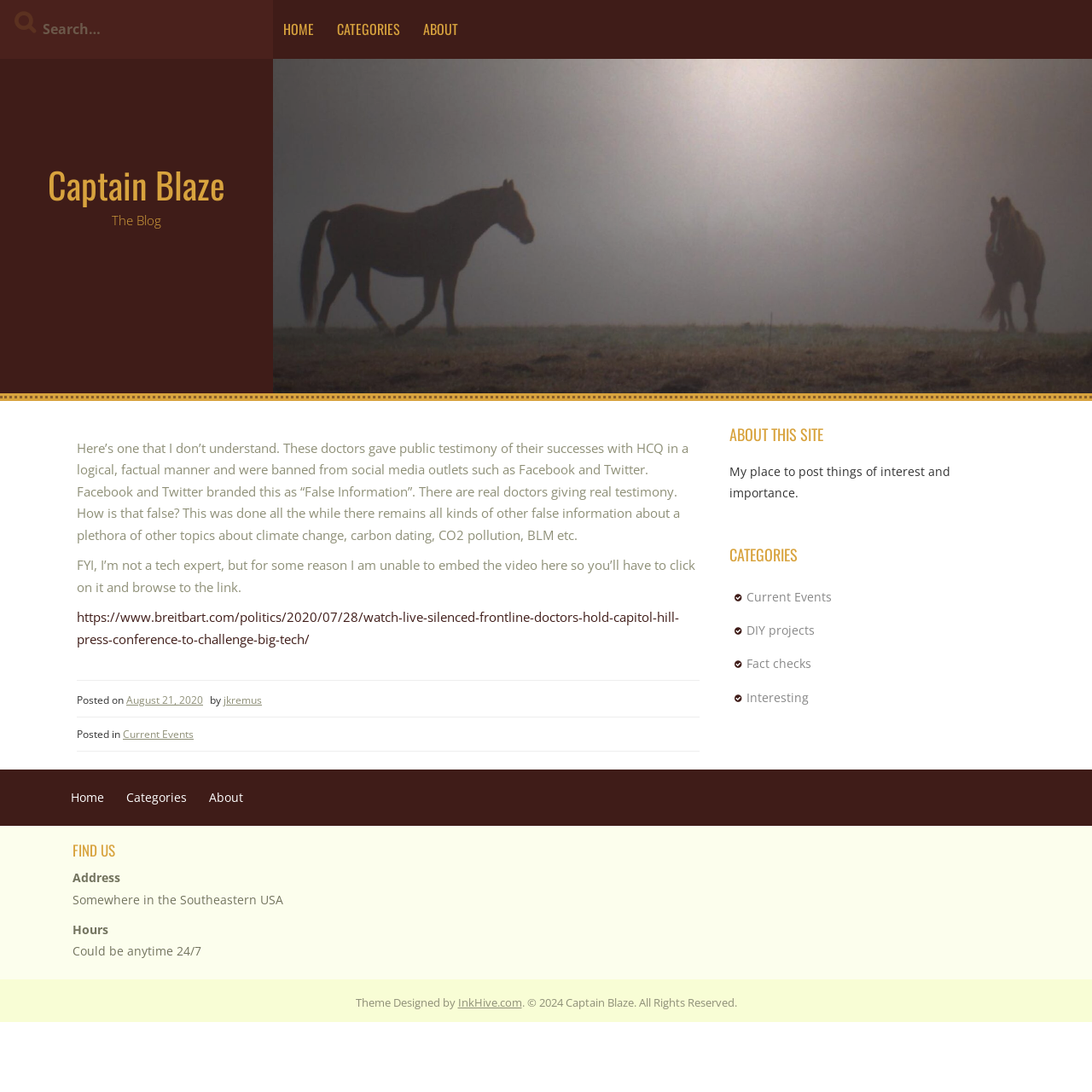Can you specify the bounding box coordinates of the area that needs to be clicked to fulfill the following instruction: "read about the blog"?

[0.012, 0.195, 0.238, 0.208]